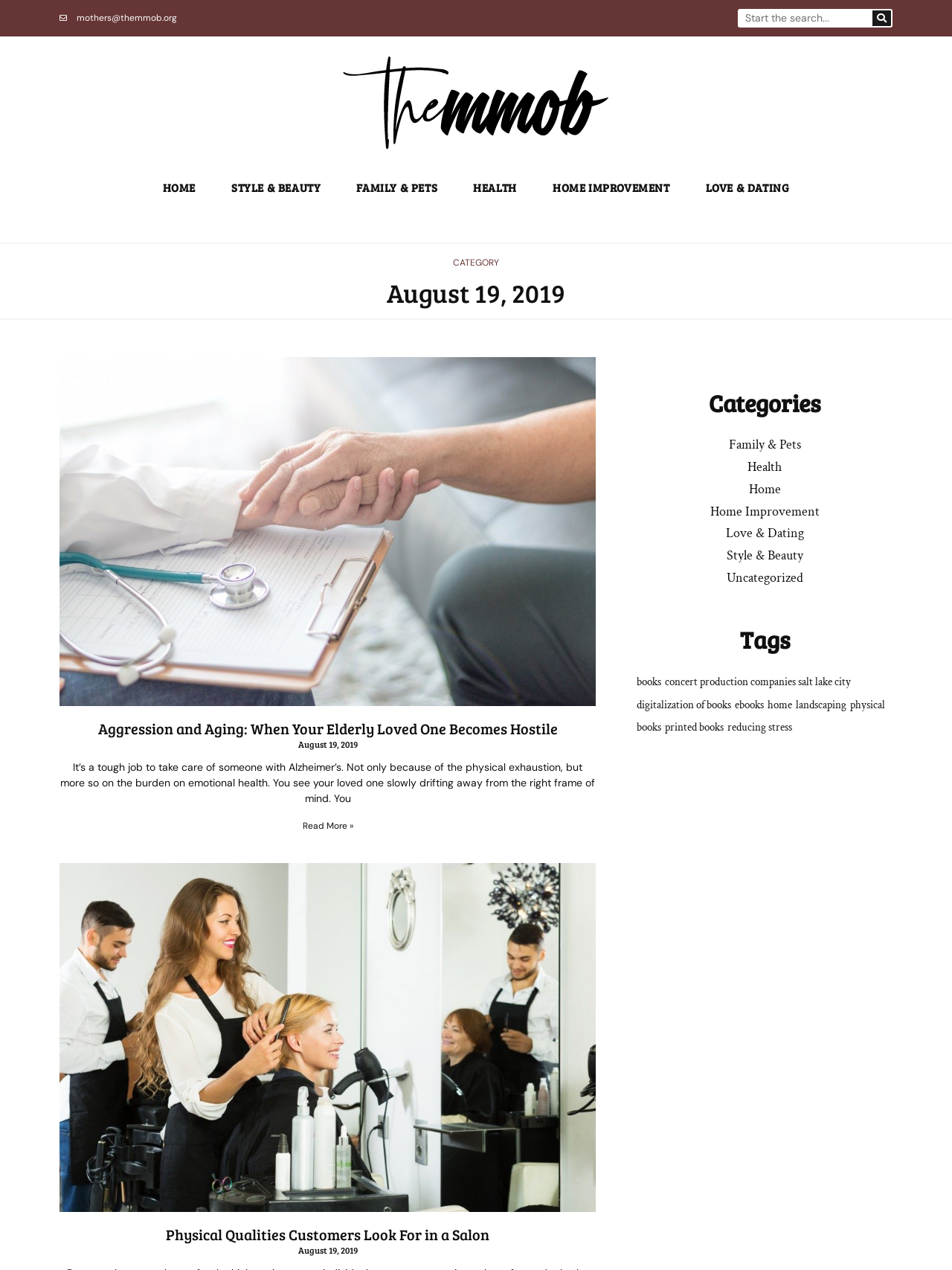Provide the bounding box coordinates of the HTML element described as: "physical books". The bounding box coordinates should be four float numbers between 0 and 1, i.e., [left, top, right, bottom].

[0.669, 0.549, 0.93, 0.578]